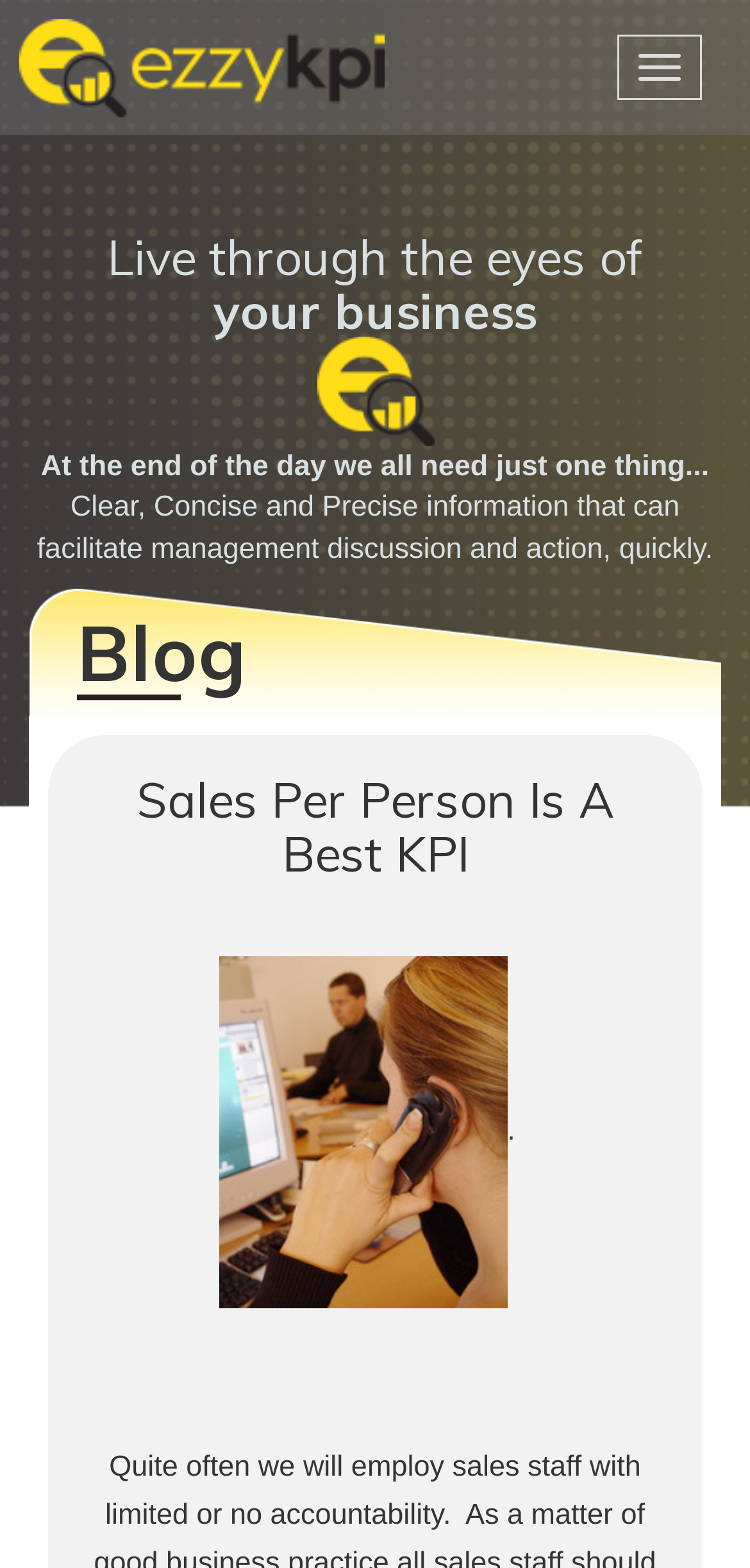What is the purpose of the website?
Based on the image, provide a one-word or brief-phrase response.

Create reports